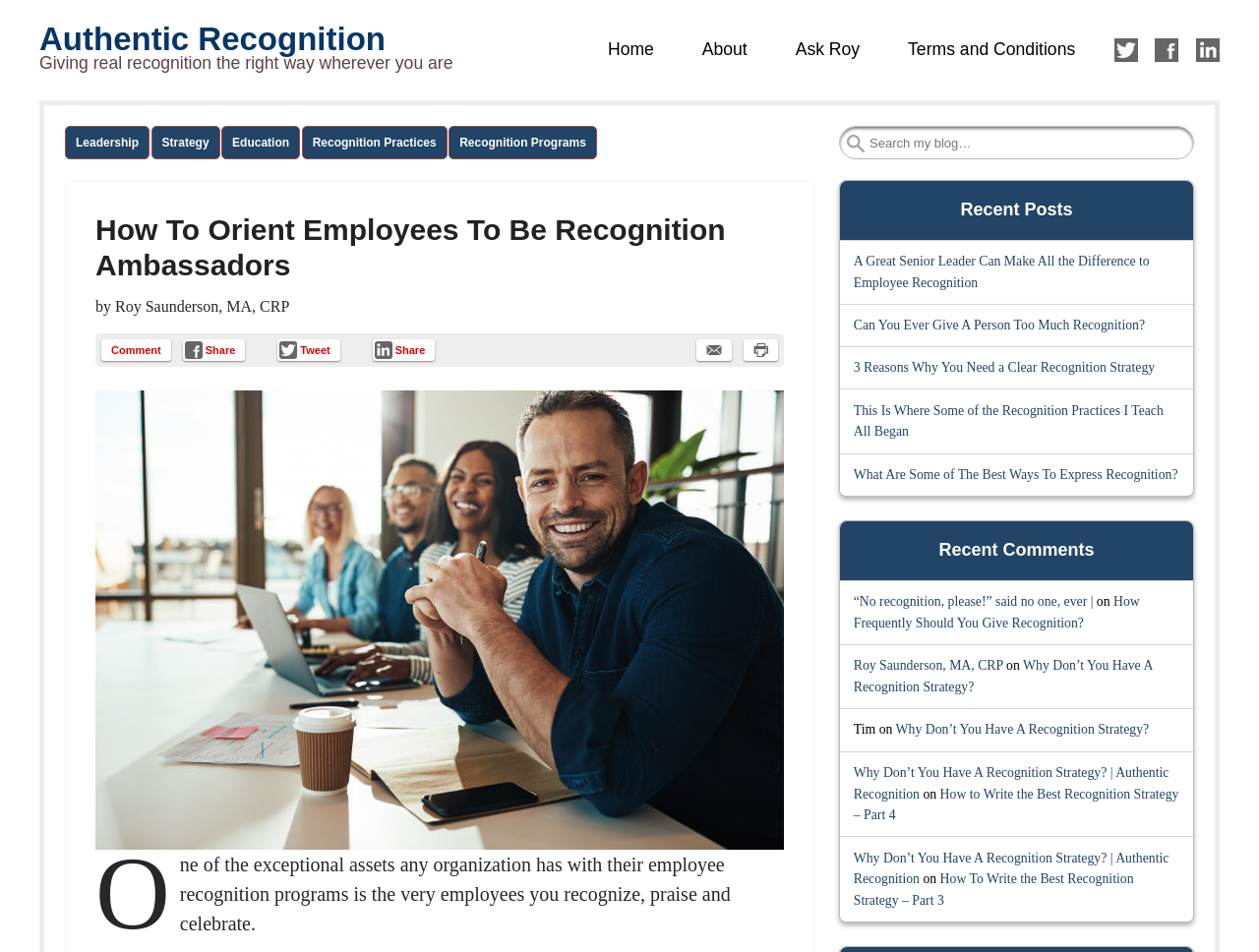What is the author's name?
Provide a detailed answer to the question using information from the image.

The author's name is mentioned in the heading 'How To Orient Employees To Be Recognition Ambassadors by Roy Saunderson, MA, CRP', which suggests that Roy Saunderson is the author of the article.